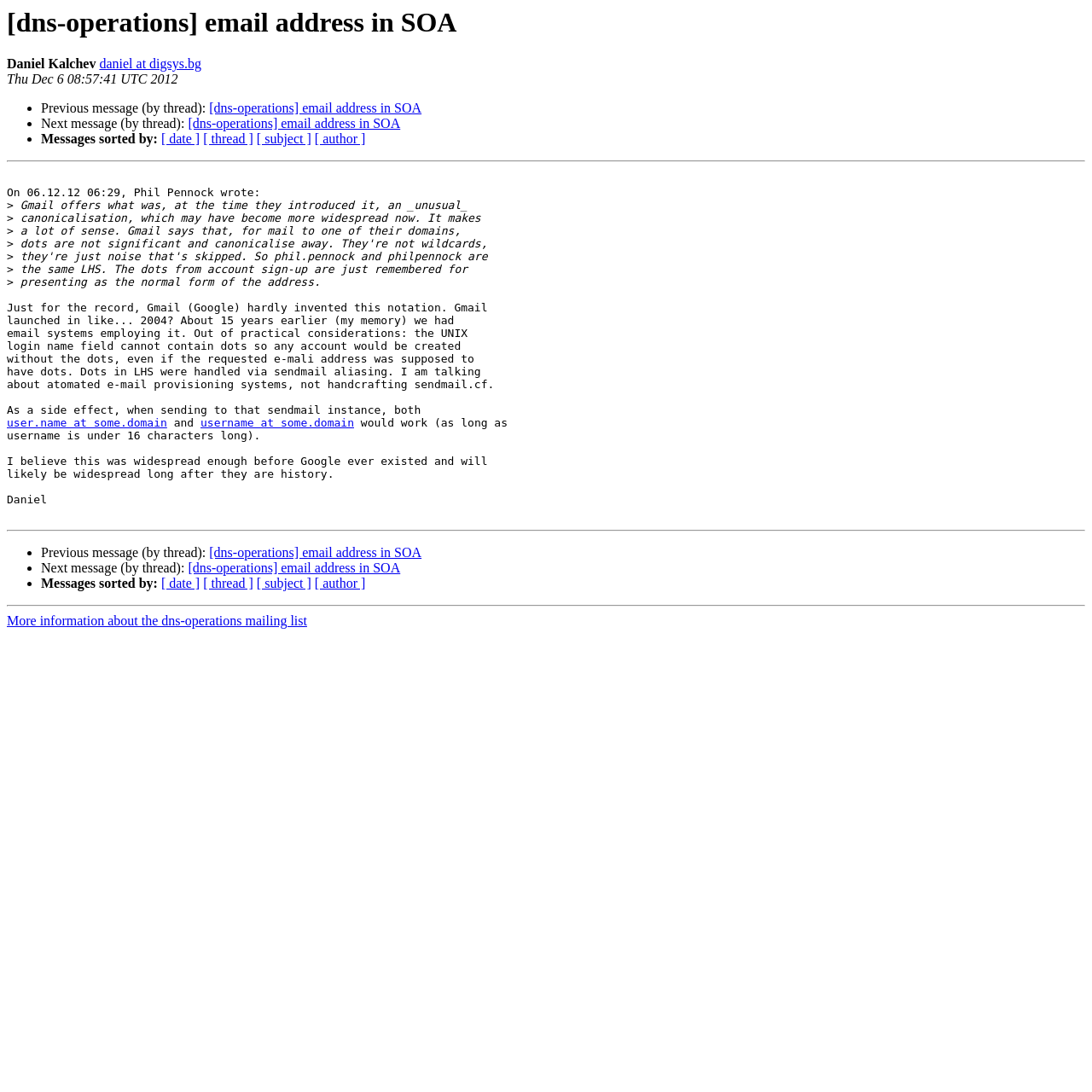What is the topic of this message?
Observe the image and answer the question with a one-word or short phrase response.

email address in SOA